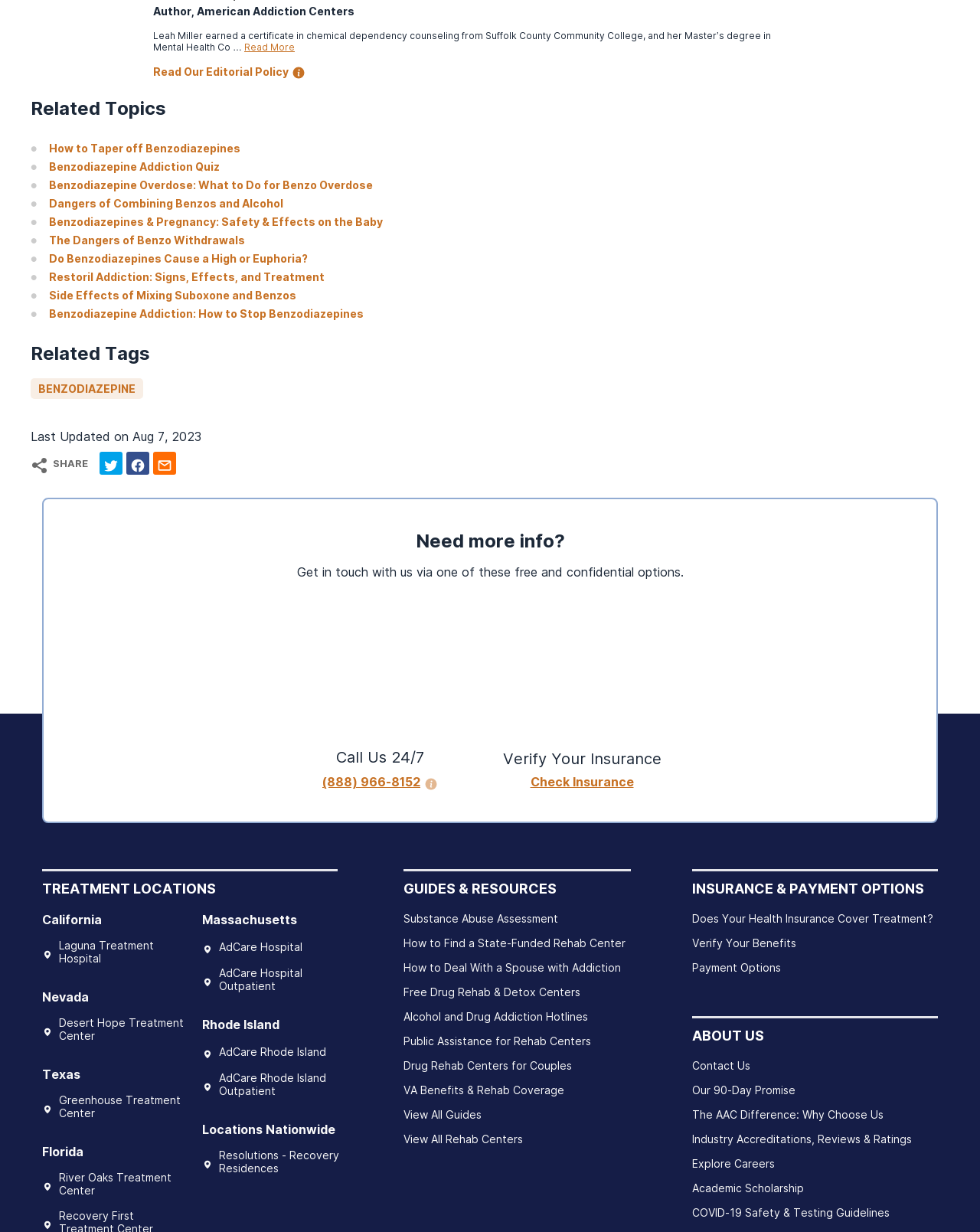Extract the bounding box coordinates of the UI element described by: "Substance Abuse Assessment". The coordinates should include four float numbers ranging from 0 to 1, e.g., [left, top, right, bottom].

[0.412, 0.74, 0.644, 0.751]